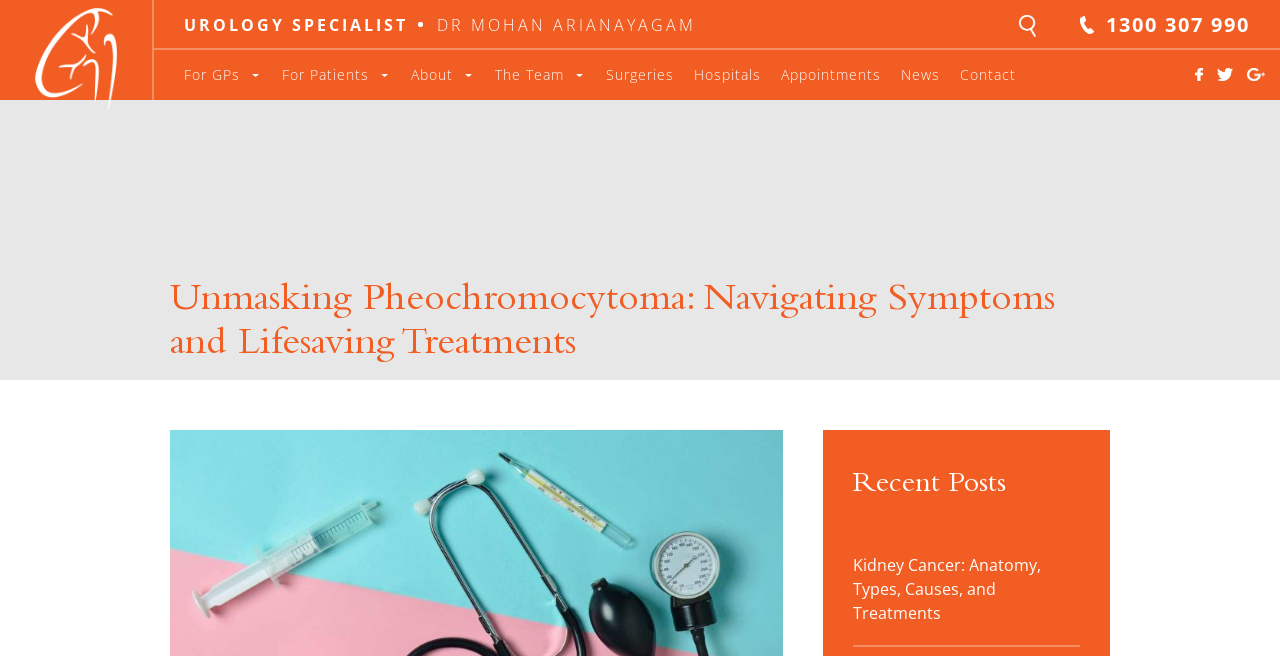Please identify the bounding box coordinates of the clickable area that will fulfill the following instruction: "Click on the 'Urology Specialist' link". The coordinates should be in the format of four float numbers between 0 and 1, i.e., [left, top, right, bottom].

[0.0, 0.0, 0.118, 0.18]